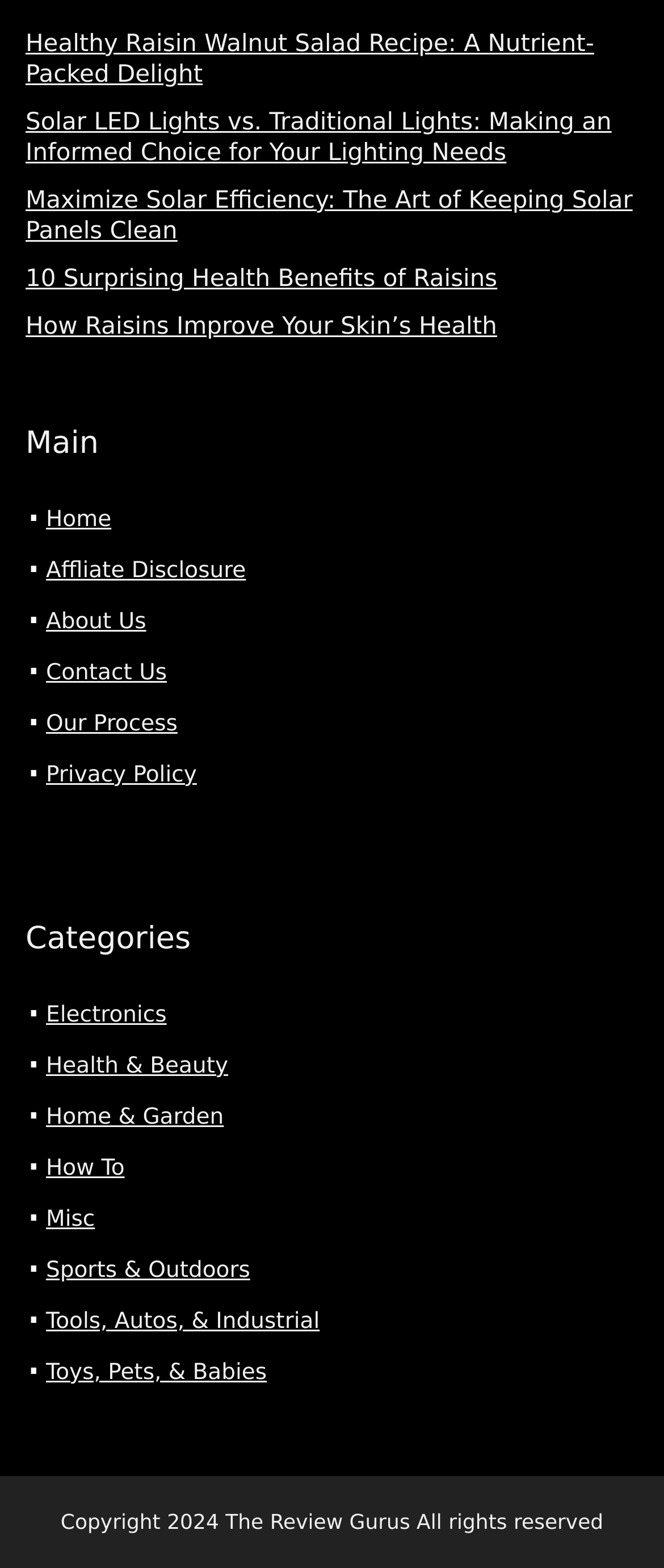Identify the bounding box coordinates for the UI element described as: "Sports & Outdoors". The coordinates should be provided as four floats between 0 and 1: [left, top, right, bottom].

[0.069, 0.802, 0.377, 0.819]